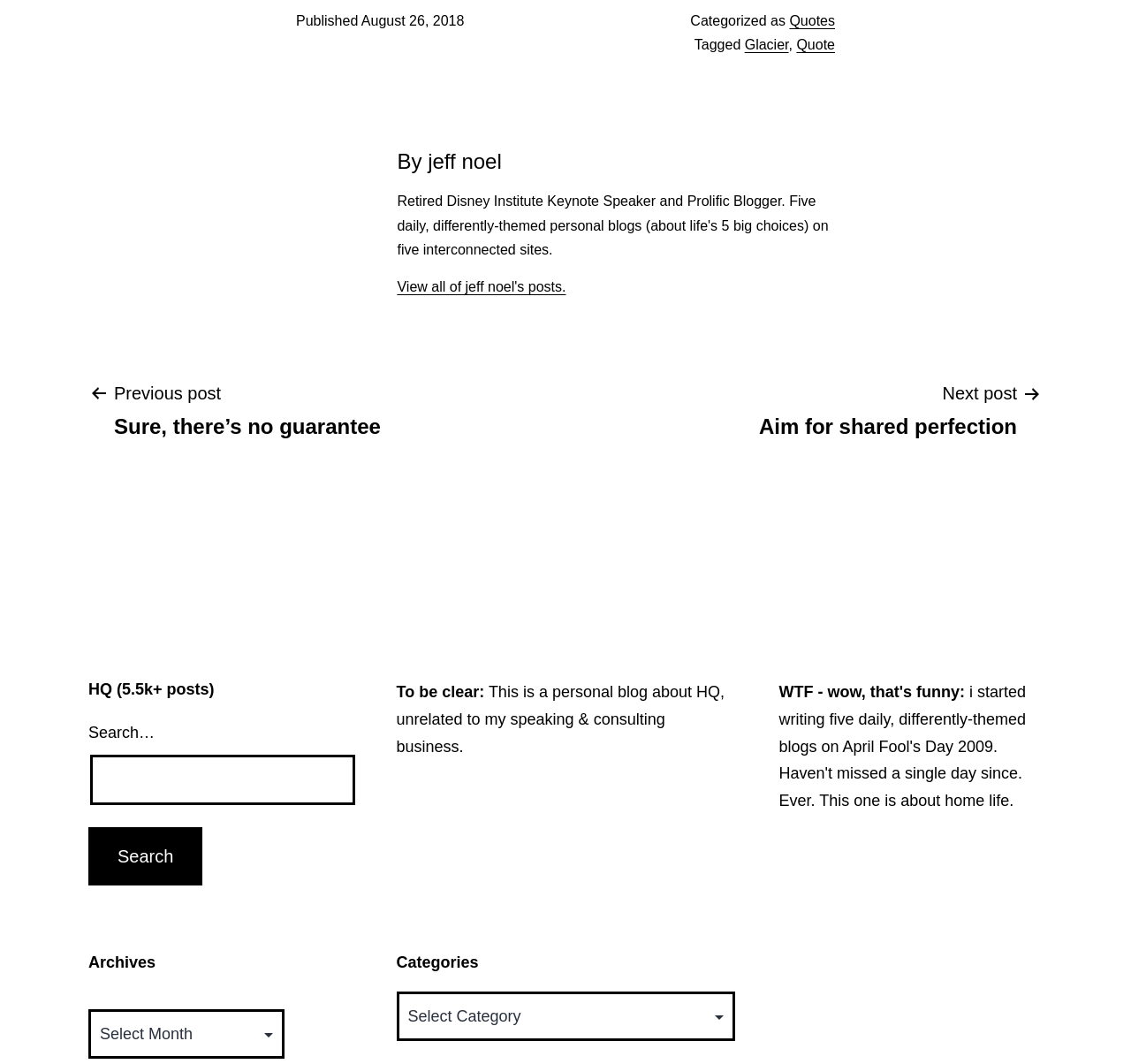Could you highlight the region that needs to be clicked to execute the instruction: "Go to next post"?

[0.648, 0.356, 0.922, 0.414]